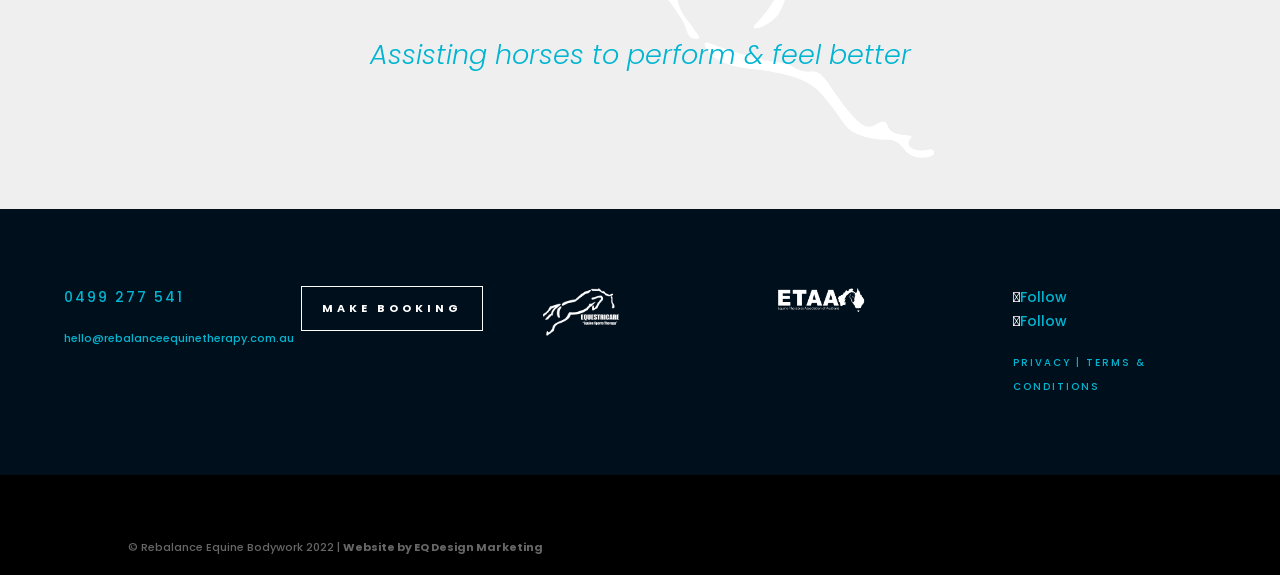Give the bounding box coordinates for the element described as: "Website by EQ Design Marketing".

[0.268, 0.938, 0.424, 0.966]